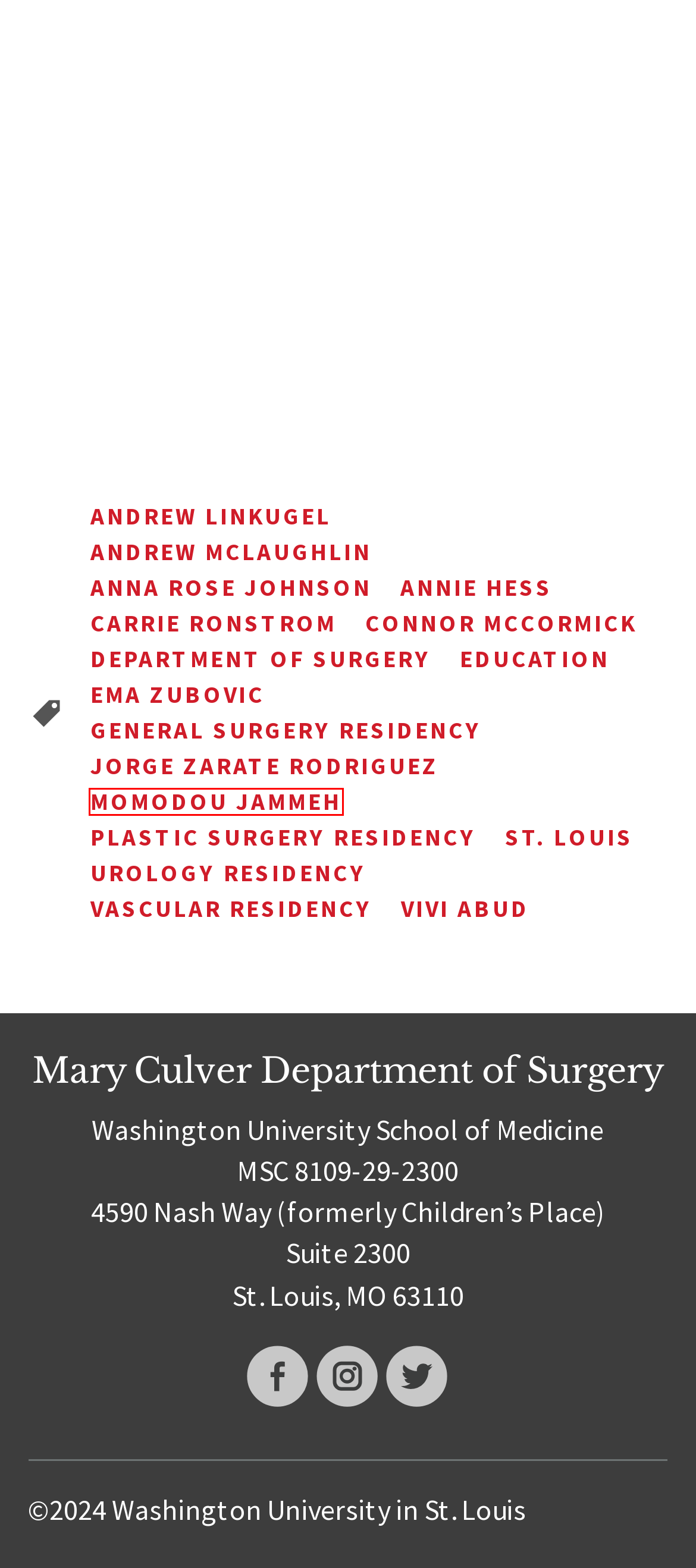Given a screenshot of a webpage with a red bounding box highlighting a UI element, choose the description that best corresponds to the new webpage after clicking the element within the red bounding box. Here are your options:
A. Andrew McLaughlin | Department of Surgery | Washington University in St. Louis
B. Carrie Ronstrom | Department of Surgery | Washington University in St. Louis
C. Momodou Jammeh | Department of Surgery | Washington University in St. Louis
D. Ema Zubovic | Department of Surgery | Washington University in St. Louis
E. Vascular Residency | Department of Surgery | Washington University in St. Louis
F. Vivi Abud | Department of Surgery | Washington University in St. Louis
G. Jorge Zarate Rodriguez | Department of Surgery | Washington University in St. Louis
H. Anna Rose Johnson | Department of Surgery | Washington University in St. Louis

C